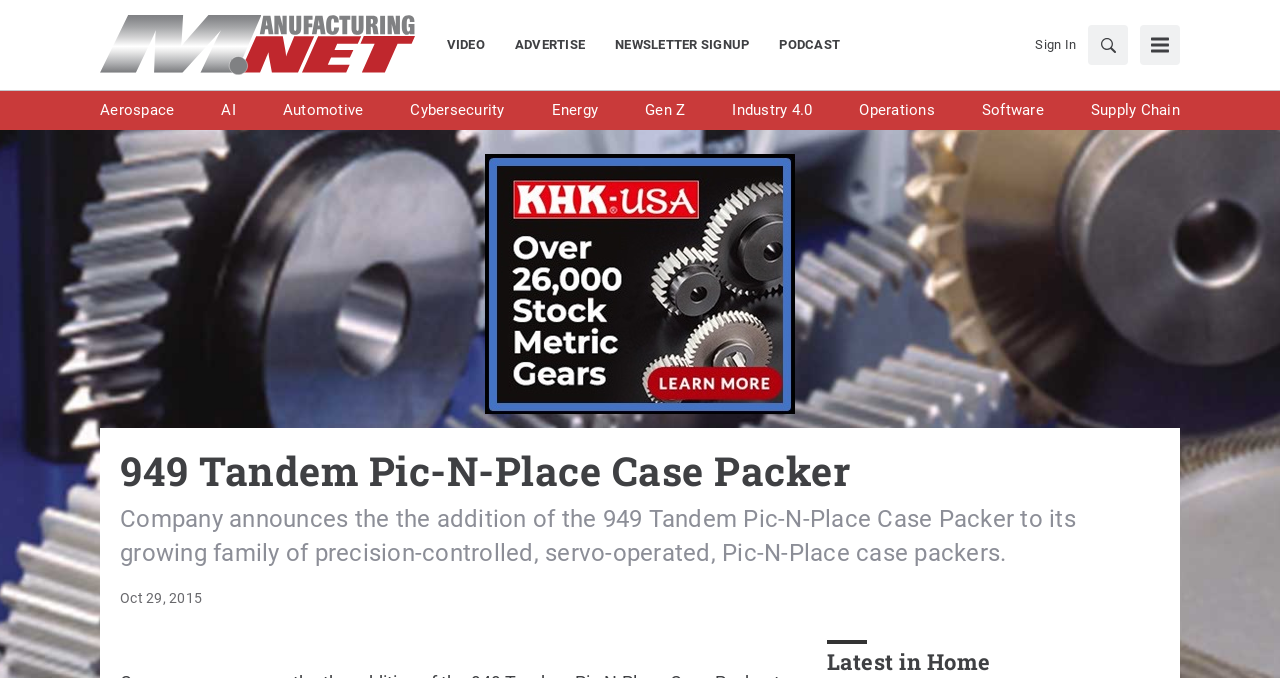Given the element description Software, specify the bounding box coordinates of the corresponding UI element in the format (top-left x, top-left y, bottom-right x, bottom-right y). All values must be between 0 and 1.

[0.767, 0.146, 0.816, 0.179]